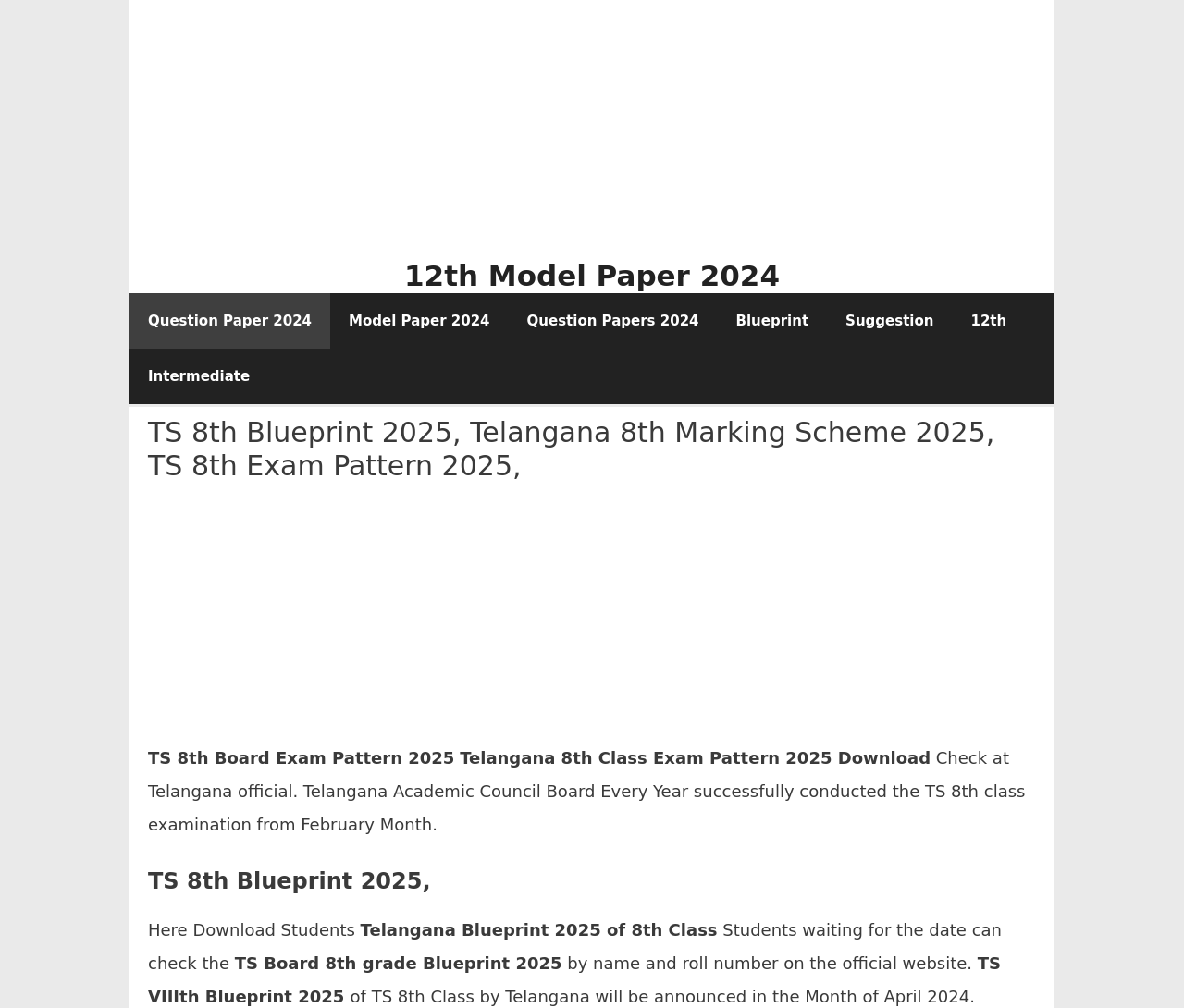Extract the text of the main heading from the webpage.

TS 8th Blueprint 2025, Telangana 8th Marking Scheme 2025, TS 8th Exam Pattern 2025,